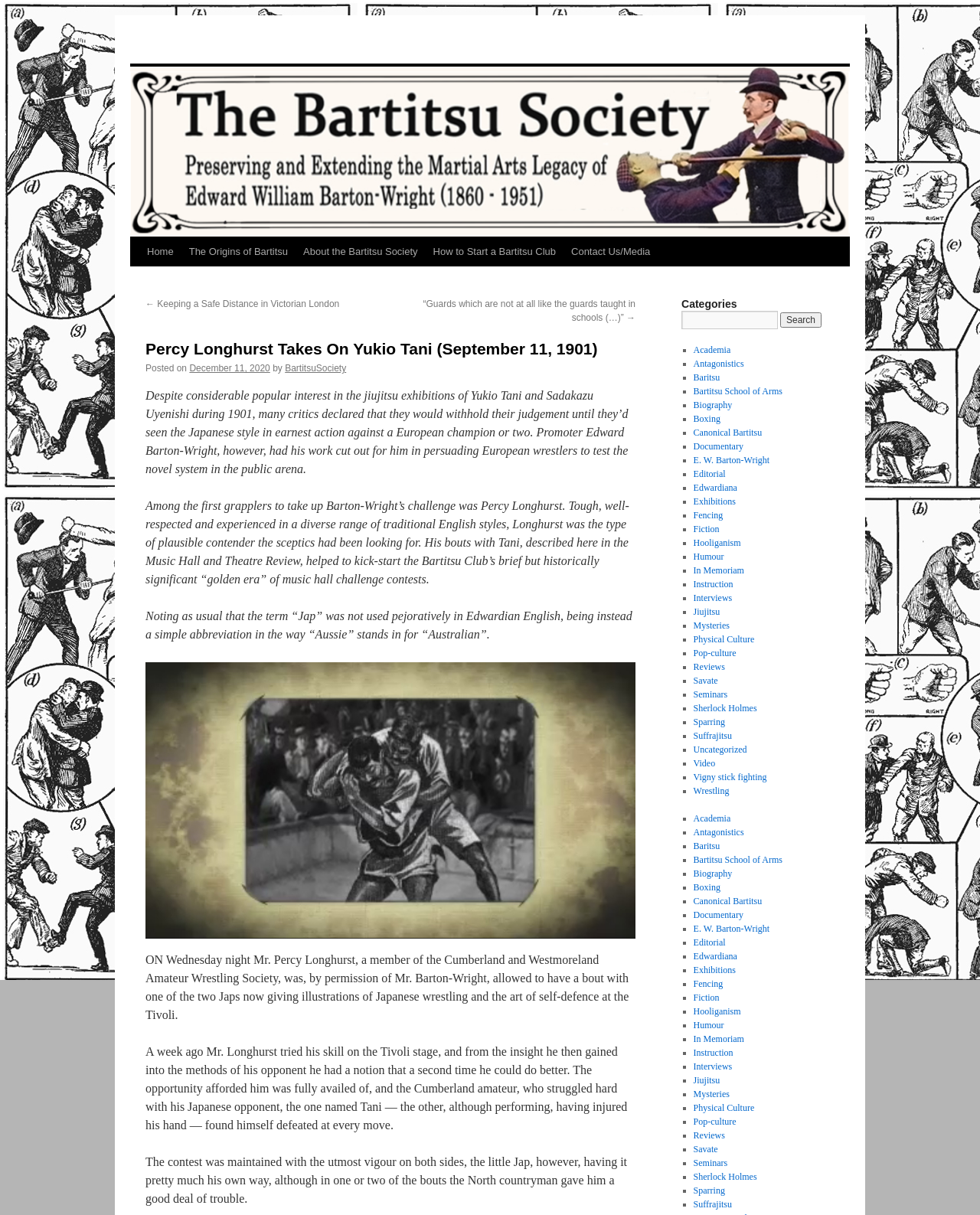What is the name of the society mentioned in the article?
Using the image, provide a detailed and thorough answer to the question.

The article mentions the Bartitsu Society, which is related to the Bartitsu Club, where Percy Longhurst had a bout with Yukio Tani.